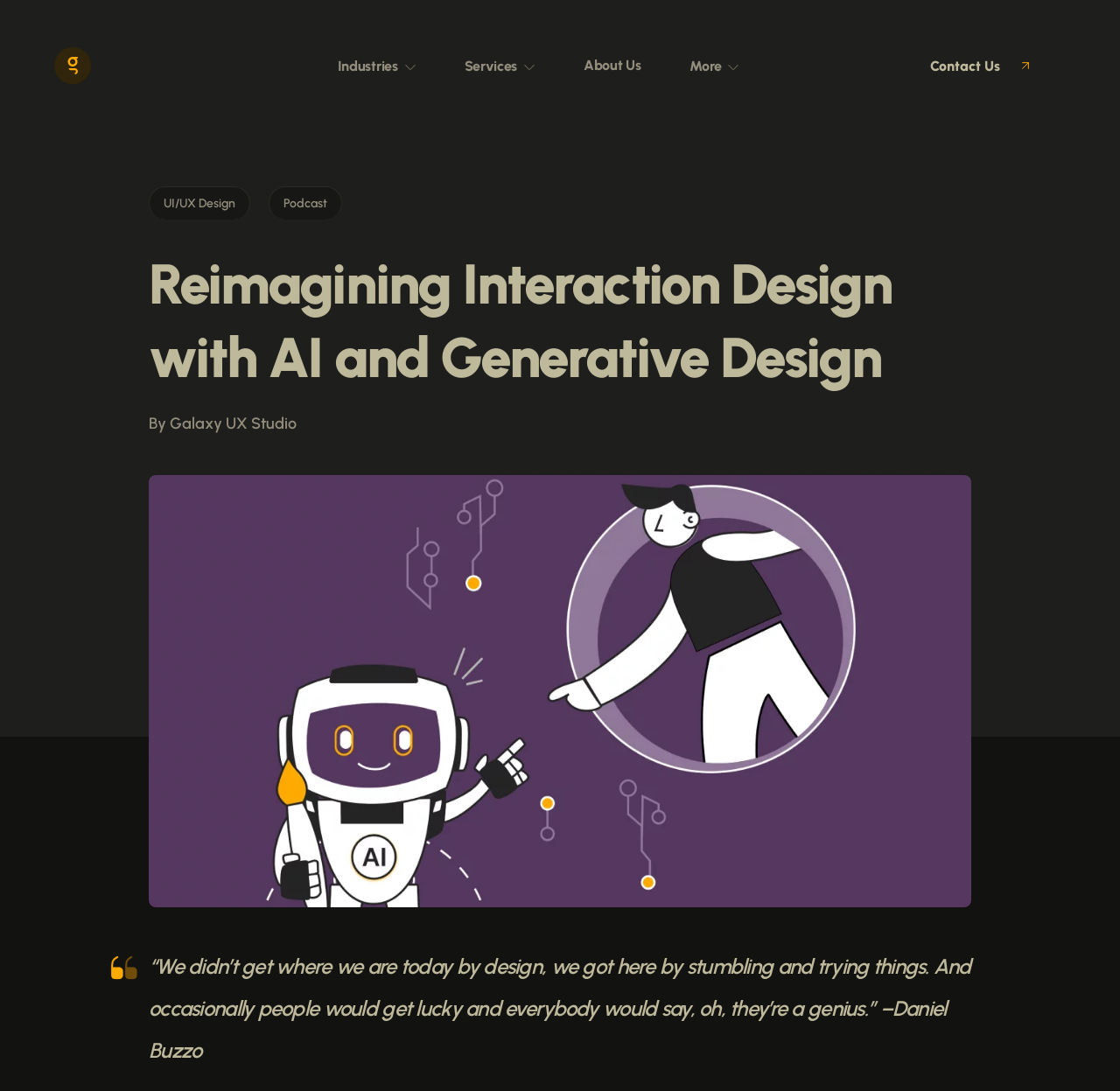Please determine the bounding box coordinates of the area that needs to be clicked to complete this task: 'Visit Galaxy UX Studio'. The coordinates must be four float numbers between 0 and 1, formatted as [left, top, right, bottom].

[0.048, 0.039, 0.081, 0.081]